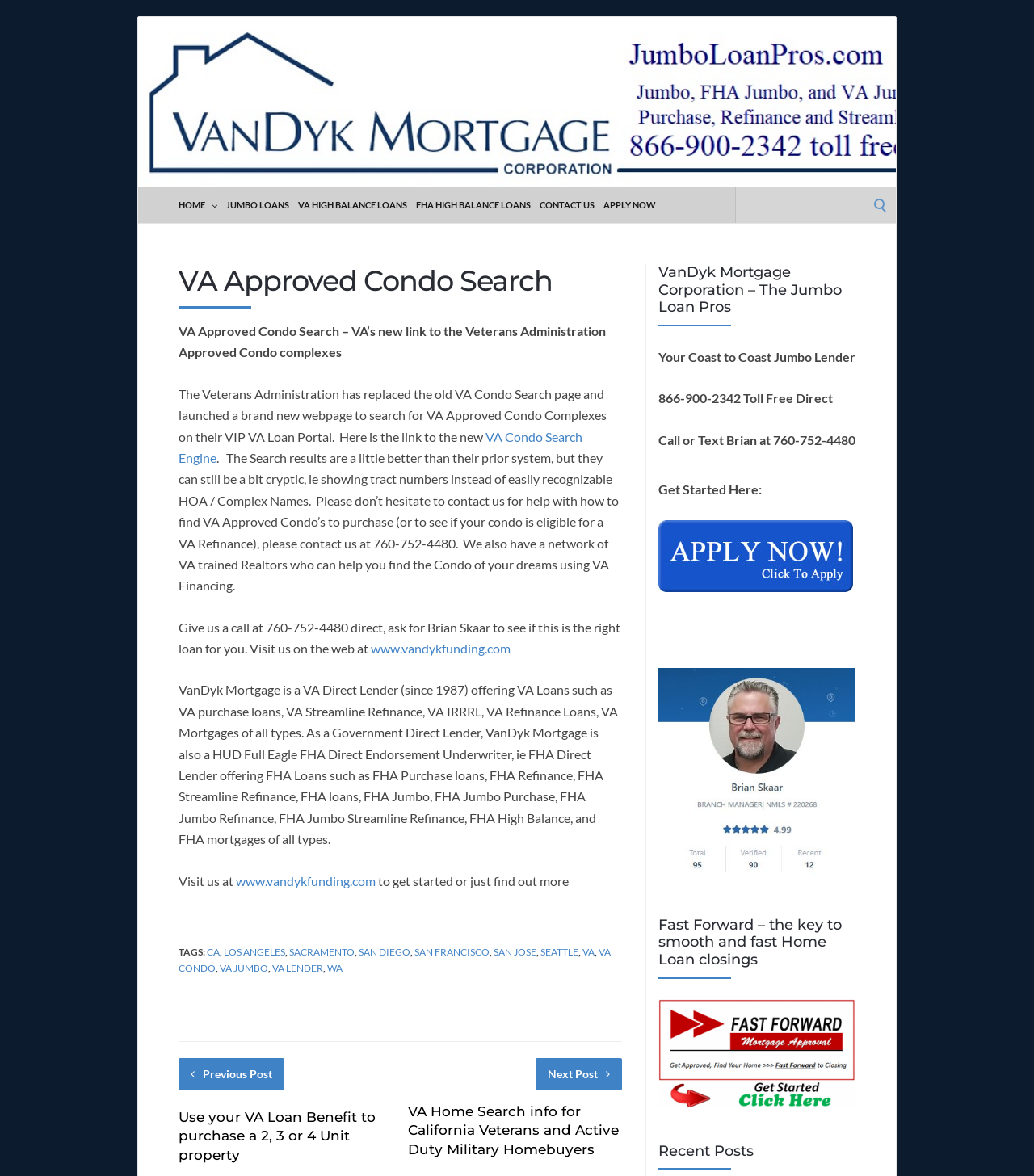What is the name of the company providing VA Loans?
Craft a detailed and extensive response to the question.

The company providing VA Loans is VanDyk Mortgage, which is mentioned throughout the webpage's content. VanDyk Mortgage is described as a VA Direct Lender and a HUD Full Eagle FHA Direct Endorsement Underwriter.